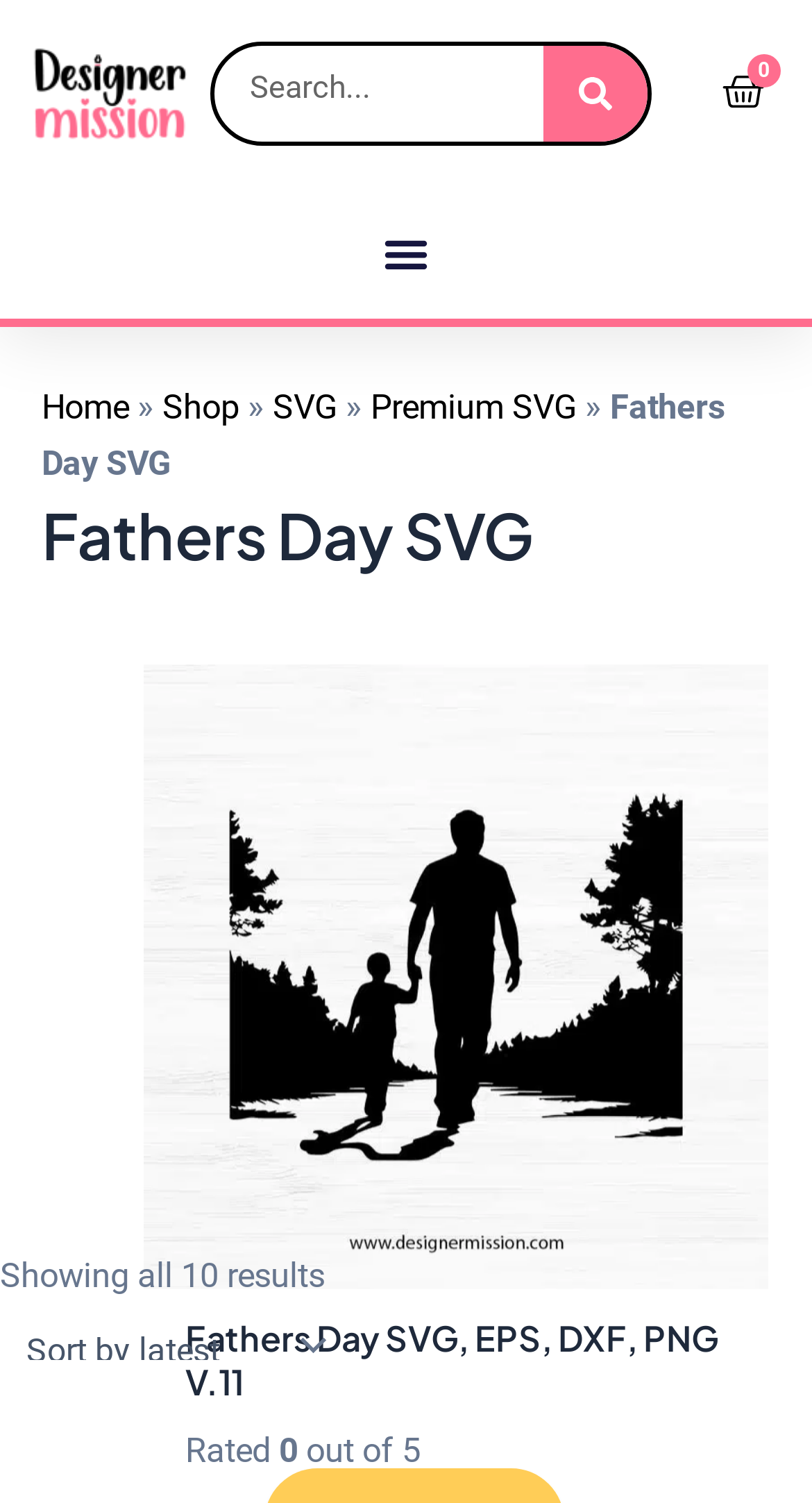Identify the bounding box of the HTML element described as: "alt="Logo-Final.png" title="Logo-Final.png"".

[0.038, 0.03, 0.234, 0.095]